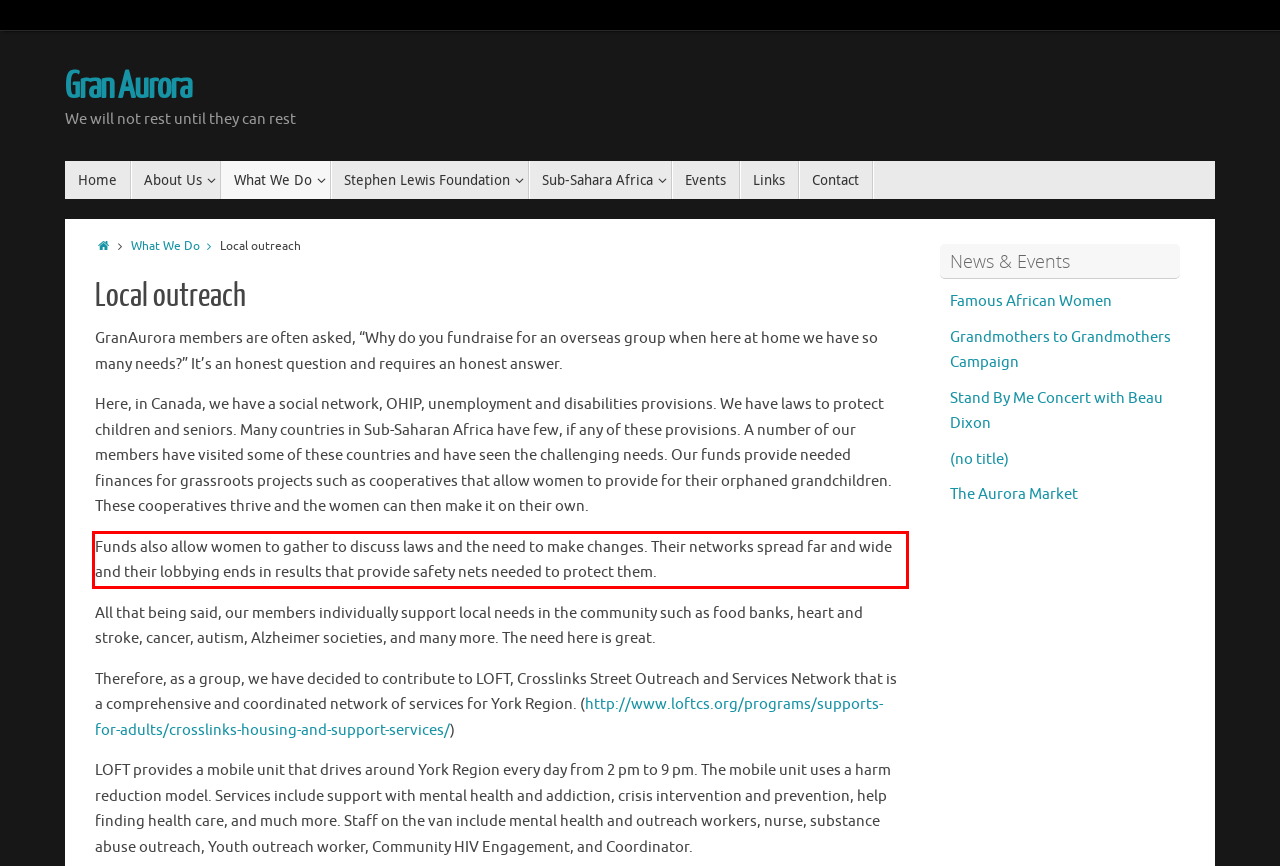Please perform OCR on the text within the red rectangle in the webpage screenshot and return the text content.

Funds also allow women to gather to discuss laws and the need to make changes. Their networks spread far and wide and their lobbying ends in results that provide safety nets needed to protect them.